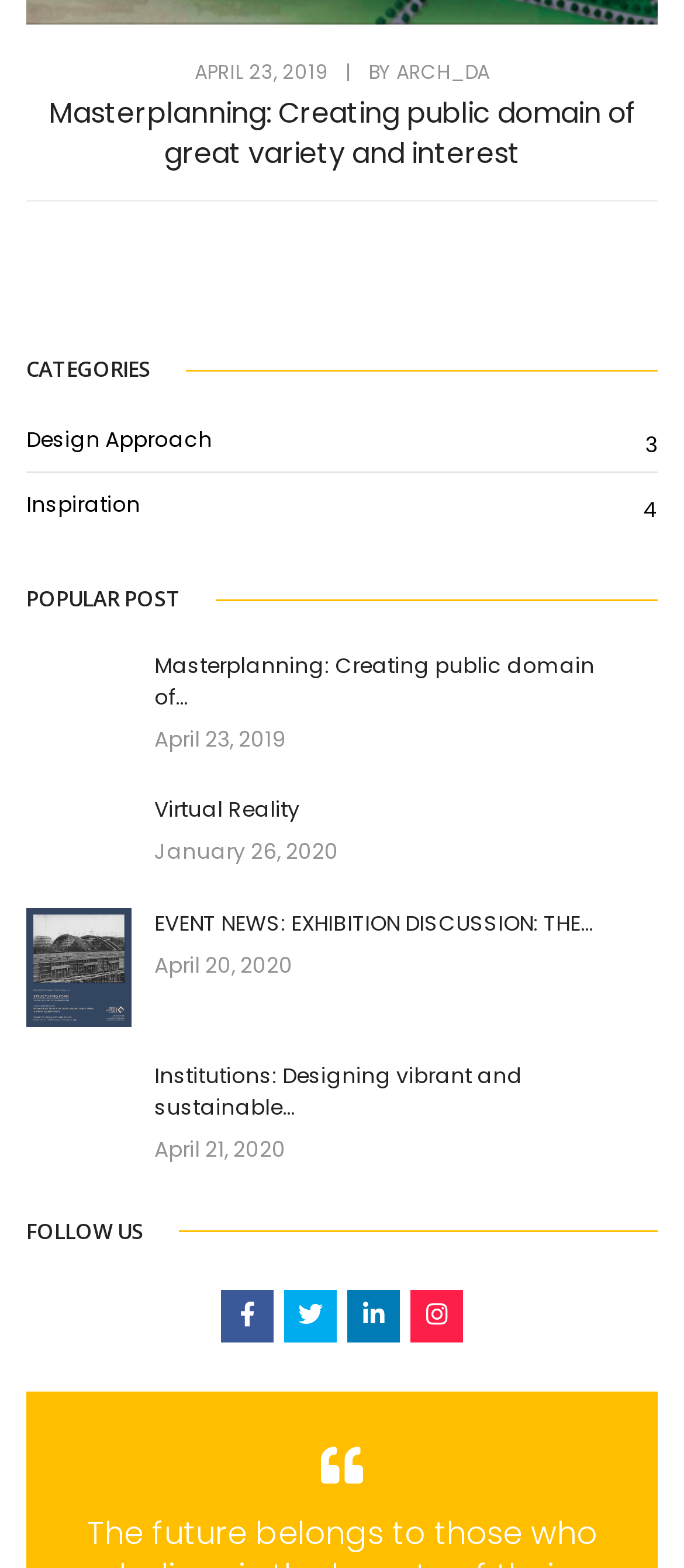Please identify the bounding box coordinates of the area I need to click to accomplish the following instruction: "Click on the 'Design Approach' link".

[0.038, 0.271, 0.31, 0.29]